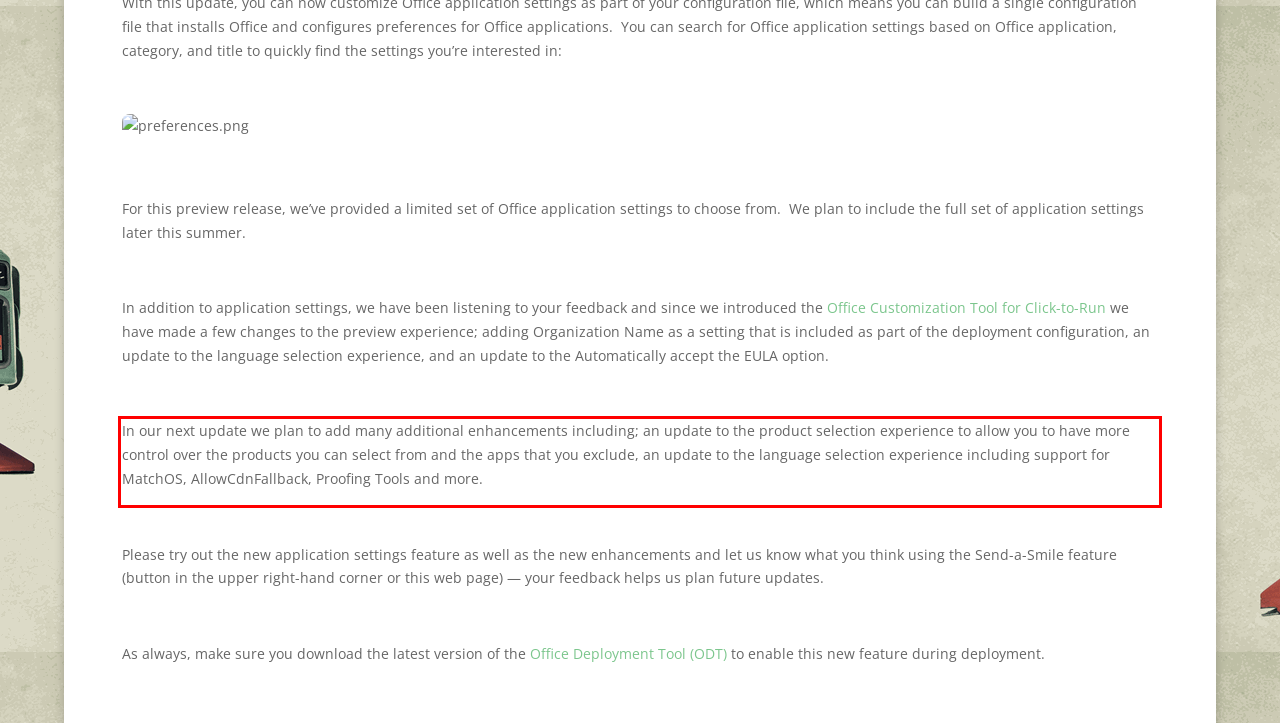Please recognize and transcribe the text located inside the red bounding box in the webpage image.

In our next update we plan to add many additional enhancements including; an update to the product selection experience to allow you to have more control over the products you can select from and the apps that you exclude, an update to the language selection experience including support for MatchOS, AllowCdnFallback, Proofing Tools and more.